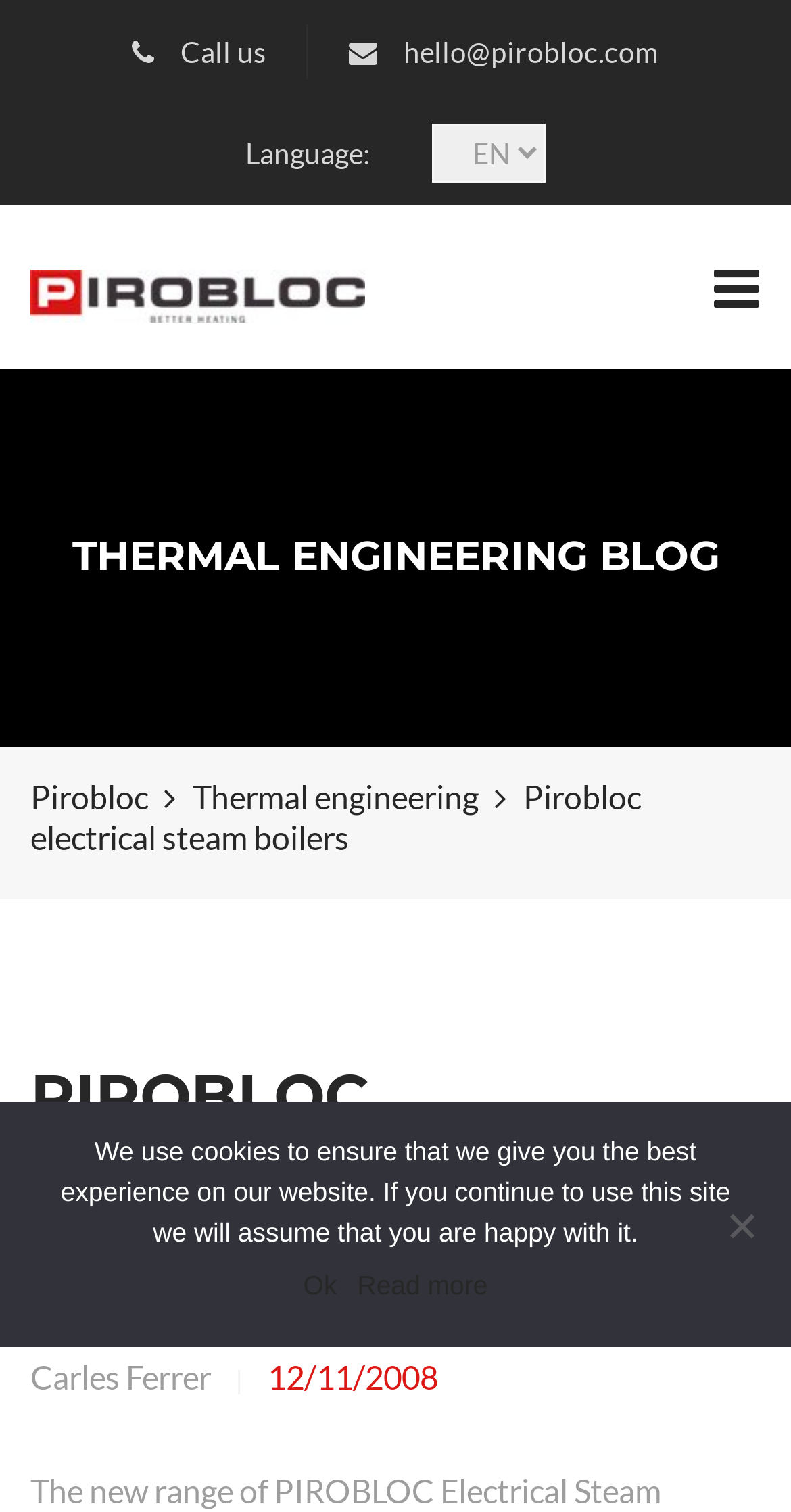Identify the bounding box coordinates of the section to be clicked to complete the task described by the following instruction: "Visit the Pirobloc homepage". The coordinates should be four float numbers between 0 and 1, formatted as [left, top, right, bottom].

[0.038, 0.173, 0.462, 0.199]